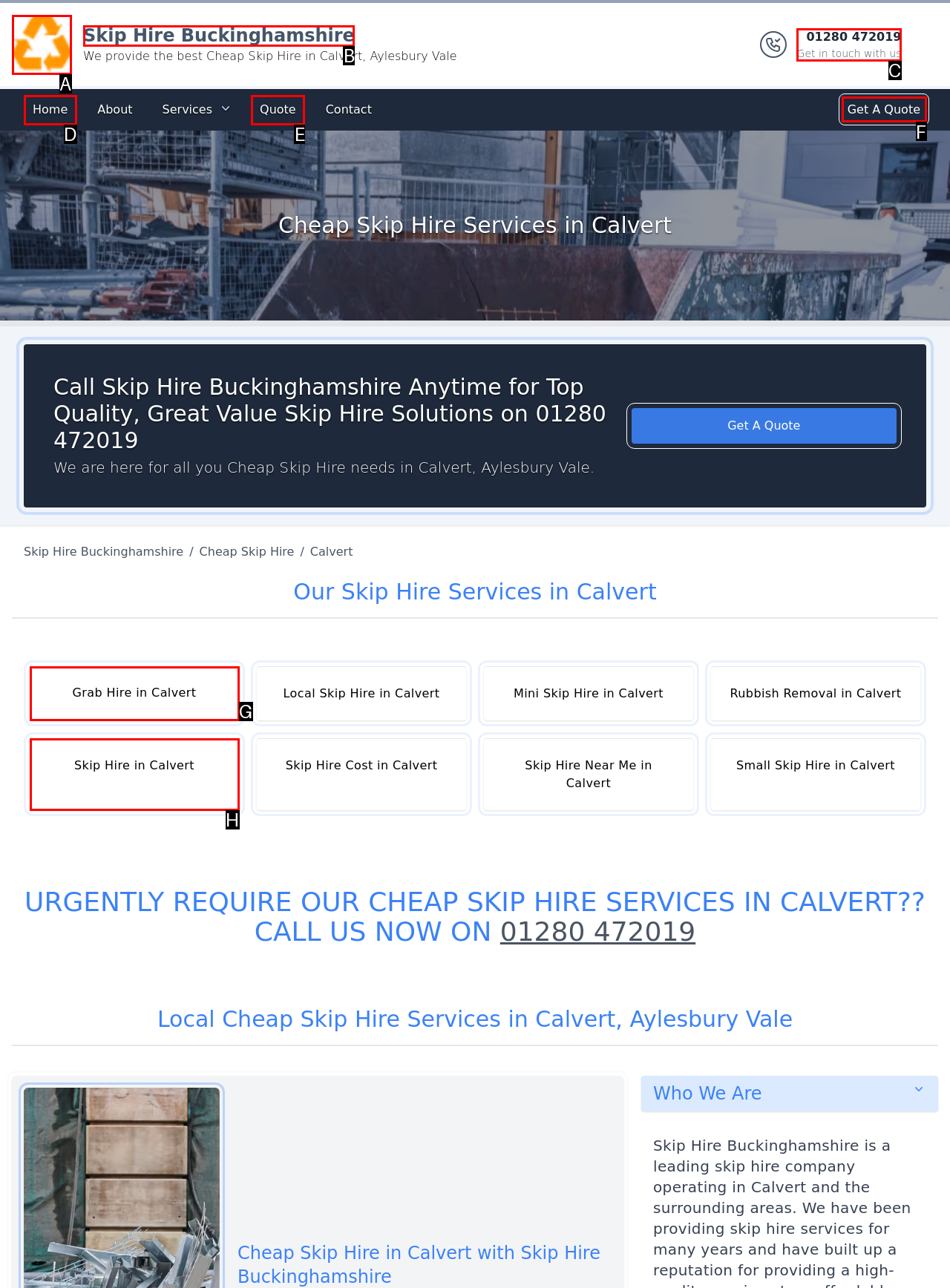Identify the HTML element I need to click to complete this task: Get a quote for Cheap Skip Hire Provide the option's letter from the available choices.

F